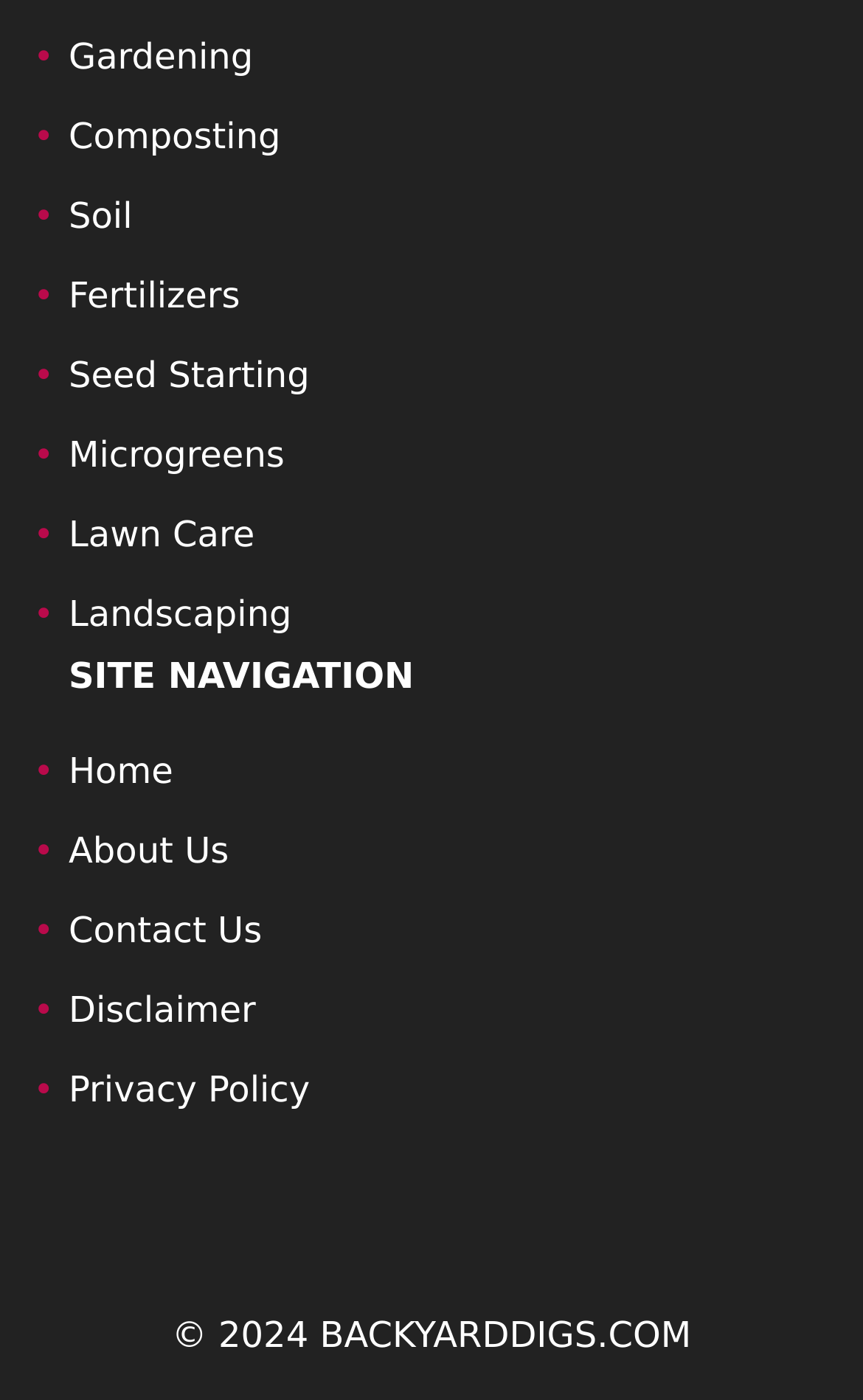What year is the website's copyright?
Based on the visual content, answer with a single word or a brief phrase.

2024